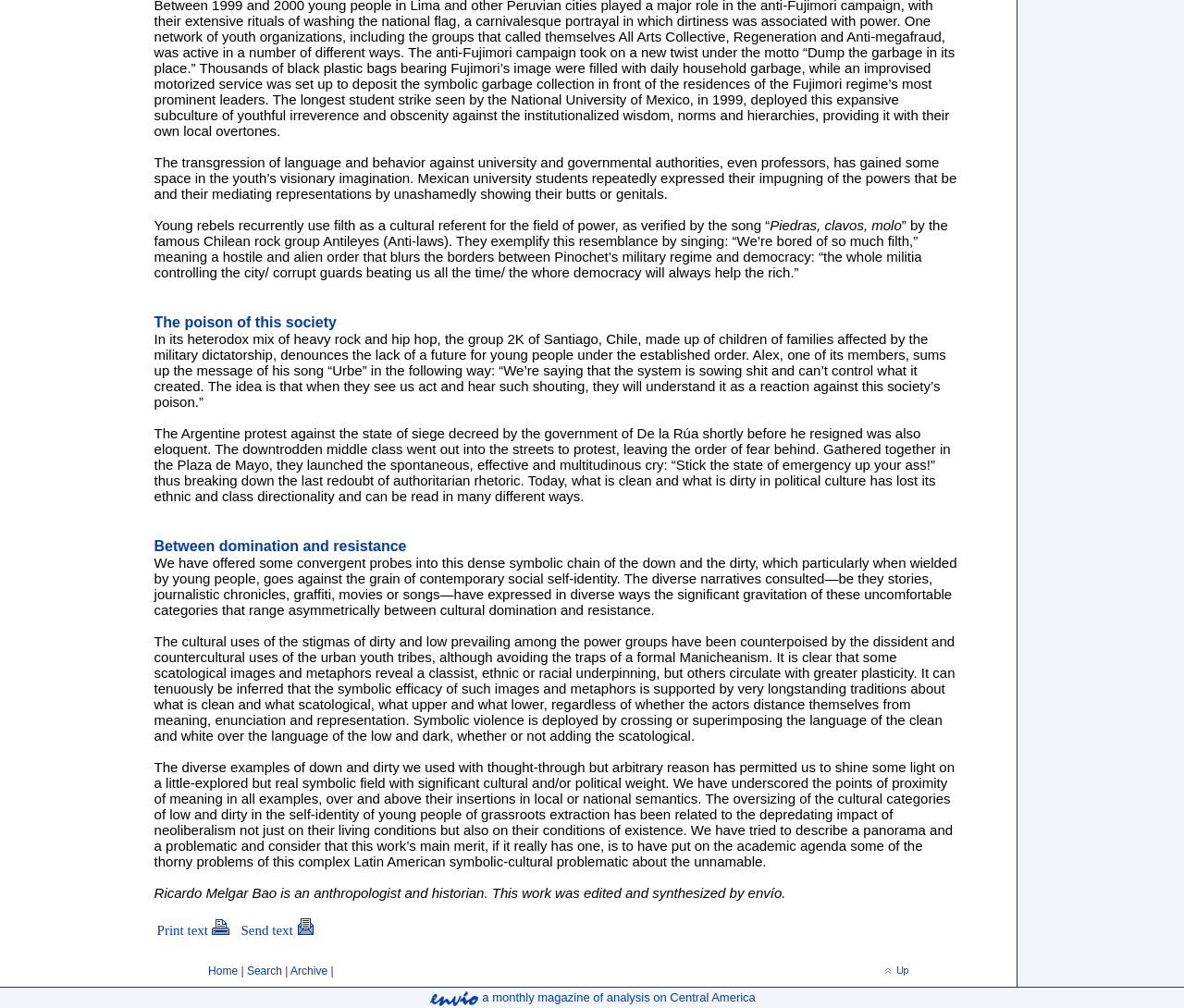Answer the question briefly using a single word or phrase: 
What is the name of the Chilean rock group mentioned?

Antileyes